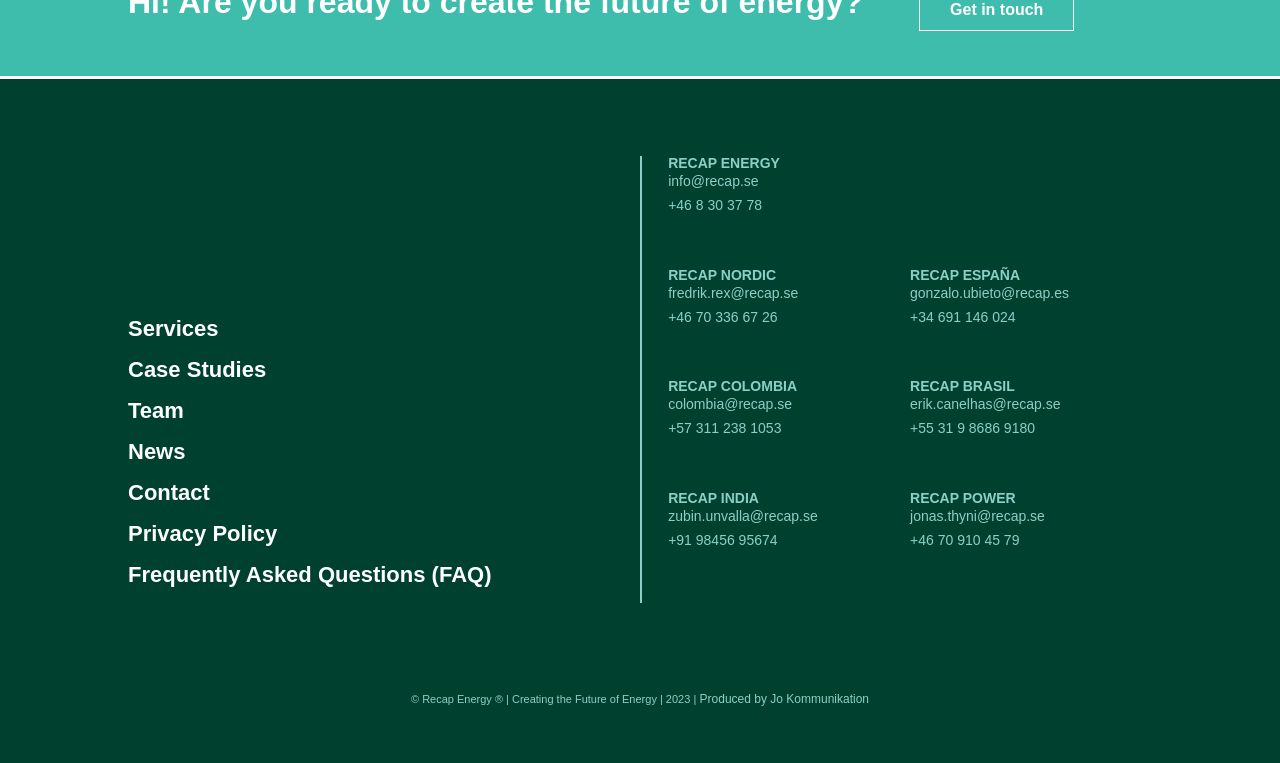Based on the image, provide a detailed response to the question:
What is the purpose of the links at the top of the webpage?

The links at the top of the webpage, including 'Services', 'Case Studies', 'Team', 'News', 'Contact', 'Privacy Policy', and 'Frequently Asked Questions (FAQ)', are likely used for navigation purposes, allowing users to access different sections of the website.